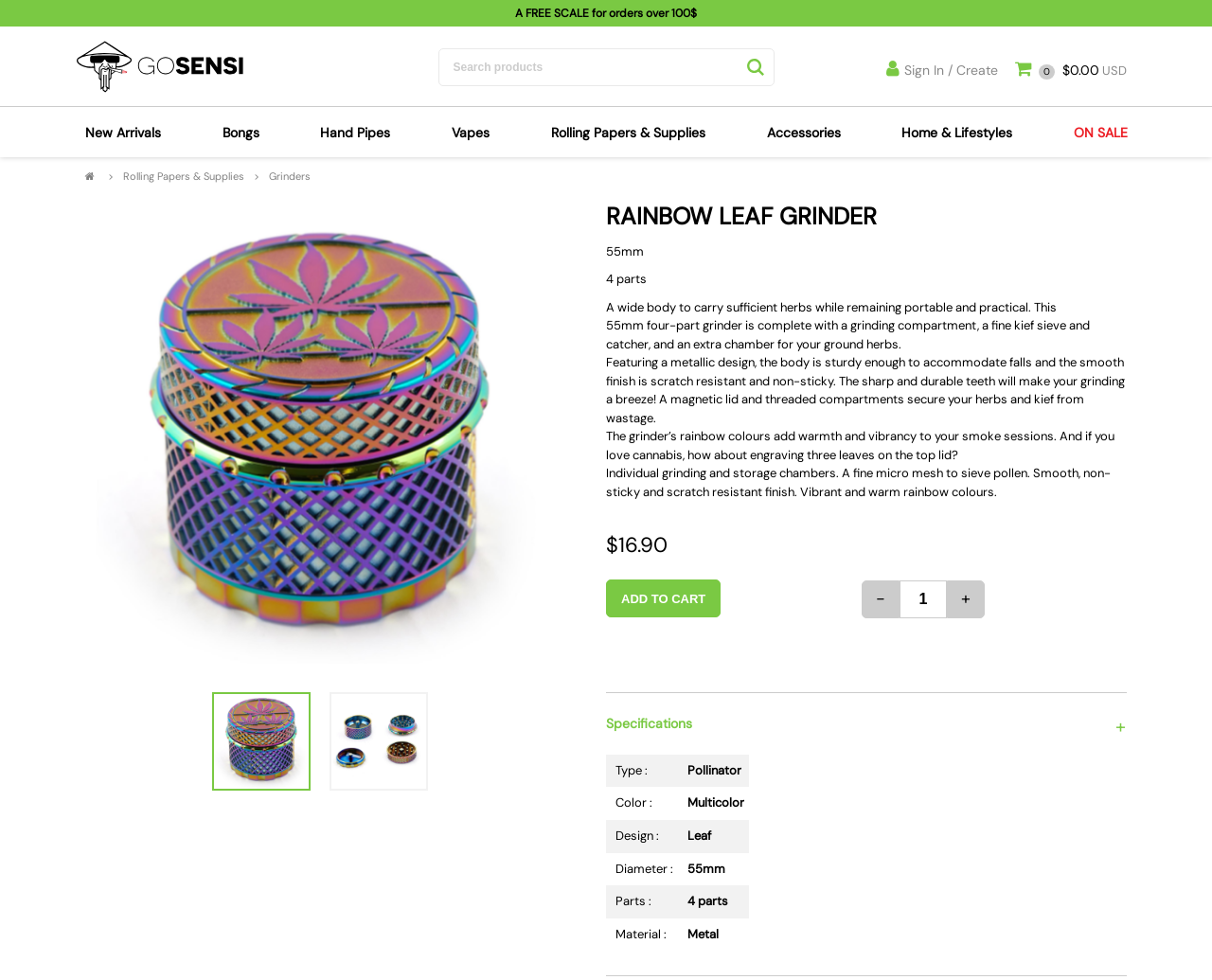Please reply with a single word or brief phrase to the question: 
How many categories of products are listed on the webpage?

7